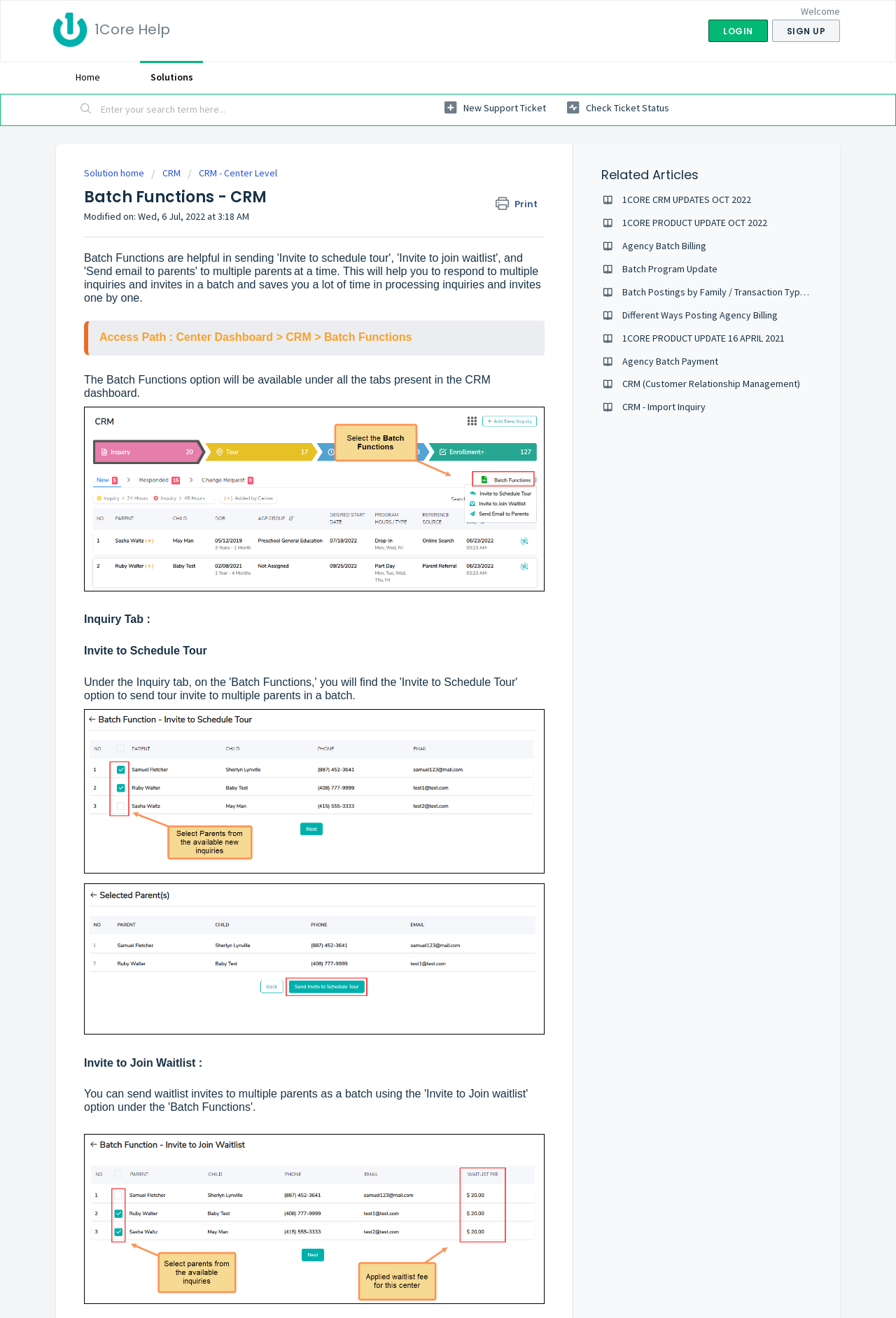Kindly determine the bounding box coordinates for the area that needs to be clicked to execute this instruction: "Create a new support ticket".

[0.496, 0.073, 0.609, 0.091]